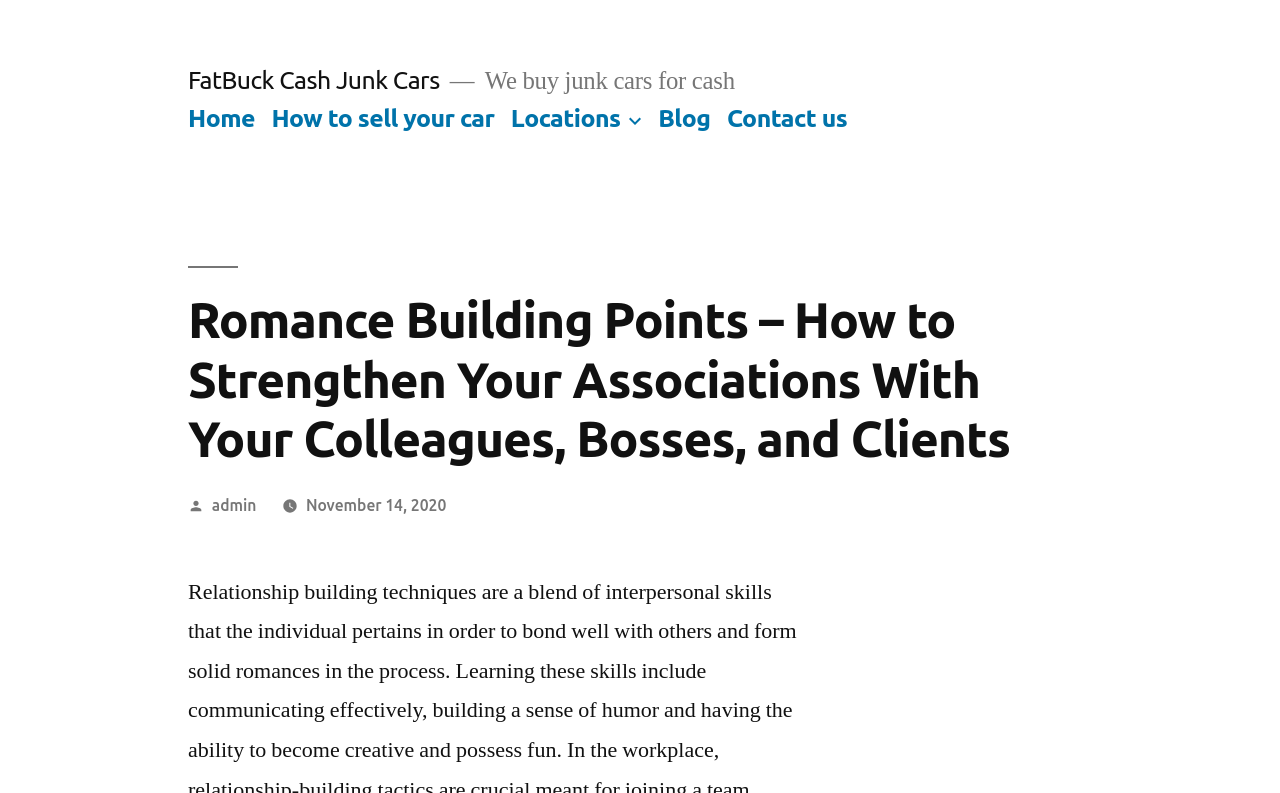Can you find the bounding box coordinates of the area I should click to execute the following instruction: "Click on the 'Locations' dropdown"?

[0.399, 0.132, 0.485, 0.167]